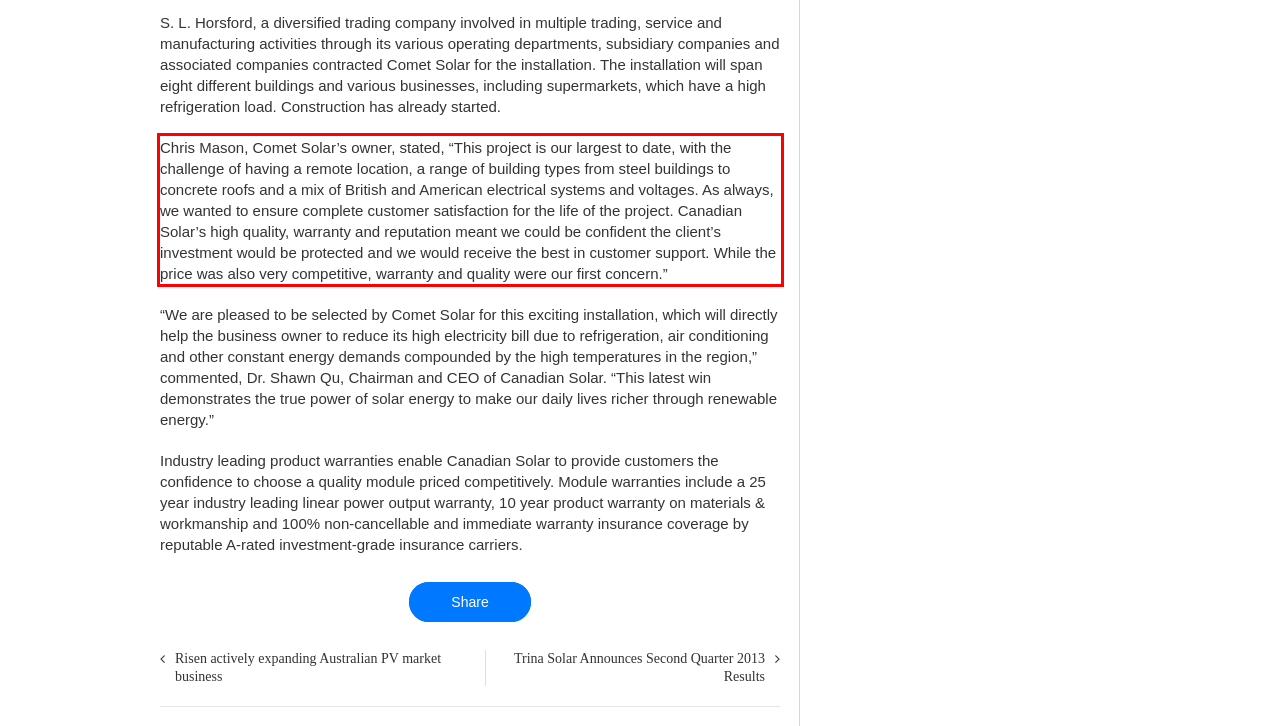Examine the webpage screenshot and use OCR to obtain the text inside the red bounding box.

Chris Mason, Comet Solar’s owner, stated, “This project is our largest to date, with the challenge of having a remote location, a range of building types from steel buildings to concrete roofs and a mix of British and American electrical systems and voltages. As always, we wanted to ensure complete customer satisfaction for the life of the project. Canadian Solar’s high quality, warranty and reputation meant we could be confident the client’s investment would be protected and we would receive the best in customer support. While the price was also very competitive, warranty and quality were our first concern.”